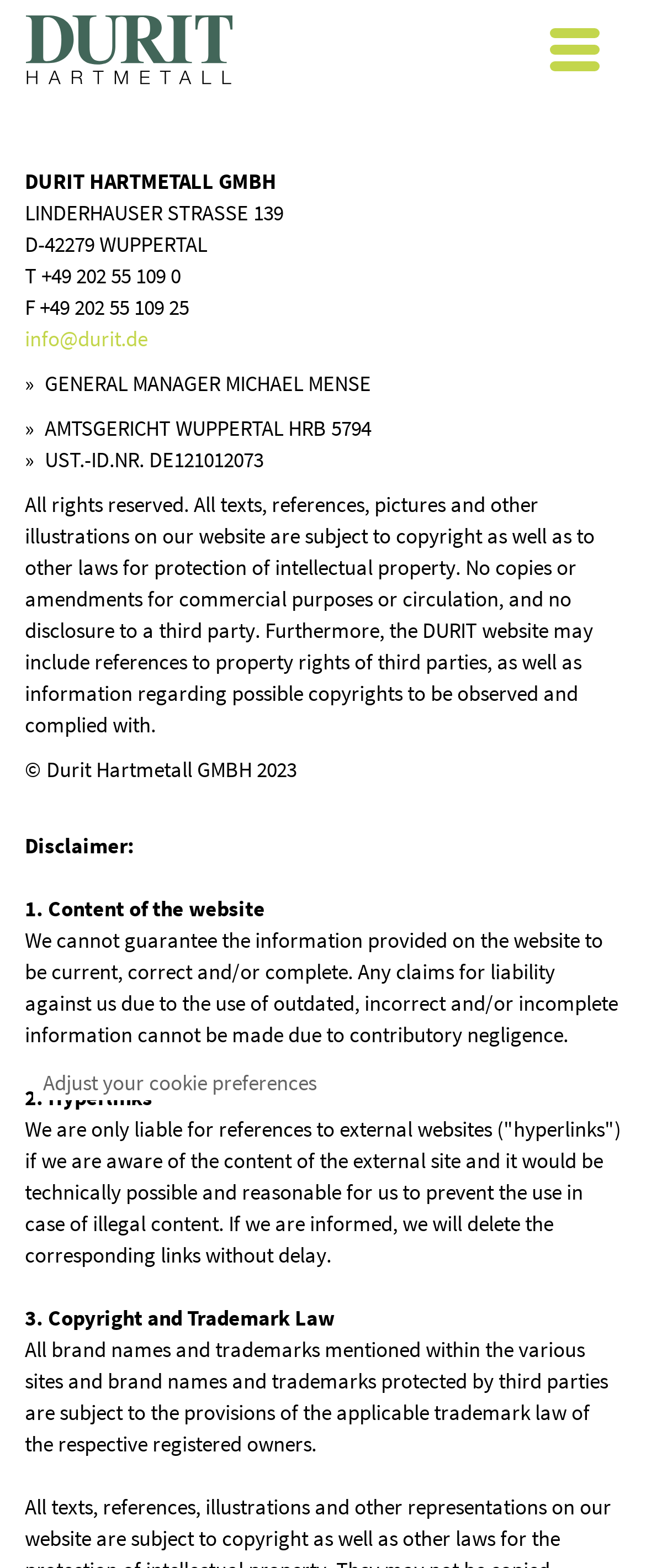What is the purpose of the toggle navigation button? Please answer the question using a single word or phrase based on the image.

To toggle navigation